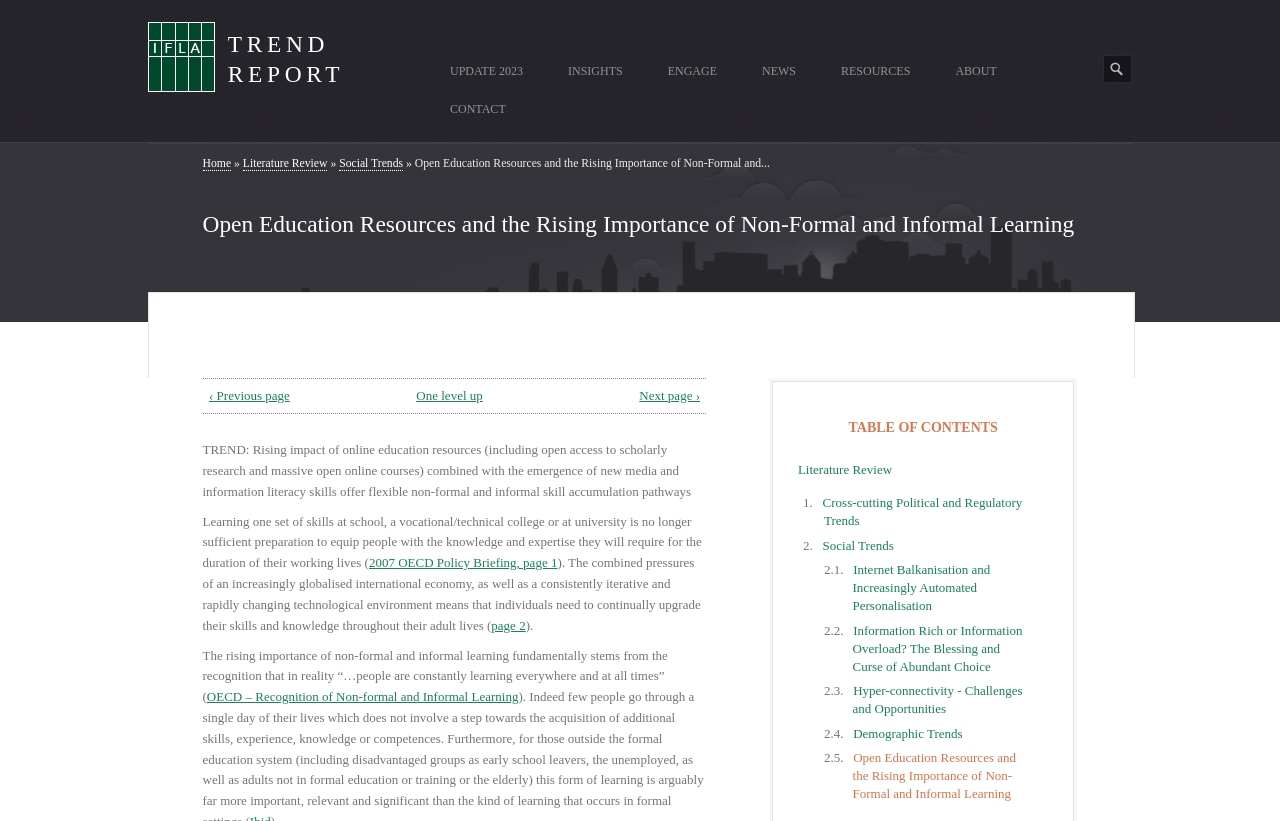What is the trend mentioned in the webpage?
From the details in the image, answer the question comprehensively.

The webpage mentions a trend related to the rising impact of online education resources, including open access to scholarly research and massive open online courses, which offer flexible non-formal and informal skill accumulation pathways.